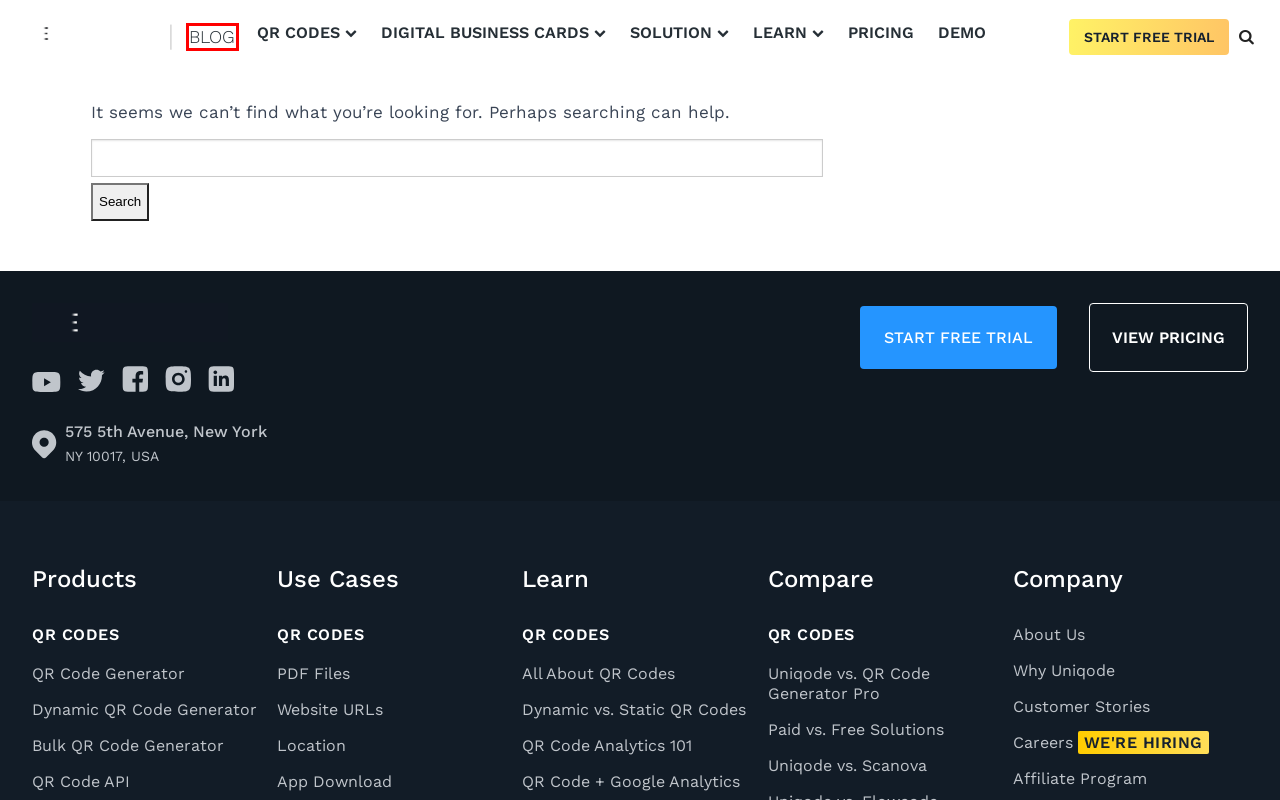You are looking at a screenshot of a webpage with a red bounding box around an element. Determine the best matching webpage description for the new webpage resulting from clicking the element in the red bounding box. Here are the descriptions:
A. Static vs Dynamic QR Codes: Know the Differences & Benefits
B. Learn about phygital marketing with QR Codes & Digital Business Cards | Uniqode
C. Uniqode Pricing: Buy QR Code and Digital Business Card Solutions
D. Heard of Uniqode? See why businesses choose us as their QR provider
E. The Ultimate Guide to QR Codes: Everything You Need to Know
F. QR Code Generator for Apps: Built for Every App Store
G. Location QR Code: Create Google Maps, Waze and Apple Maps QR Code
H. QR Code Generator: Create Branded QR Codes

B